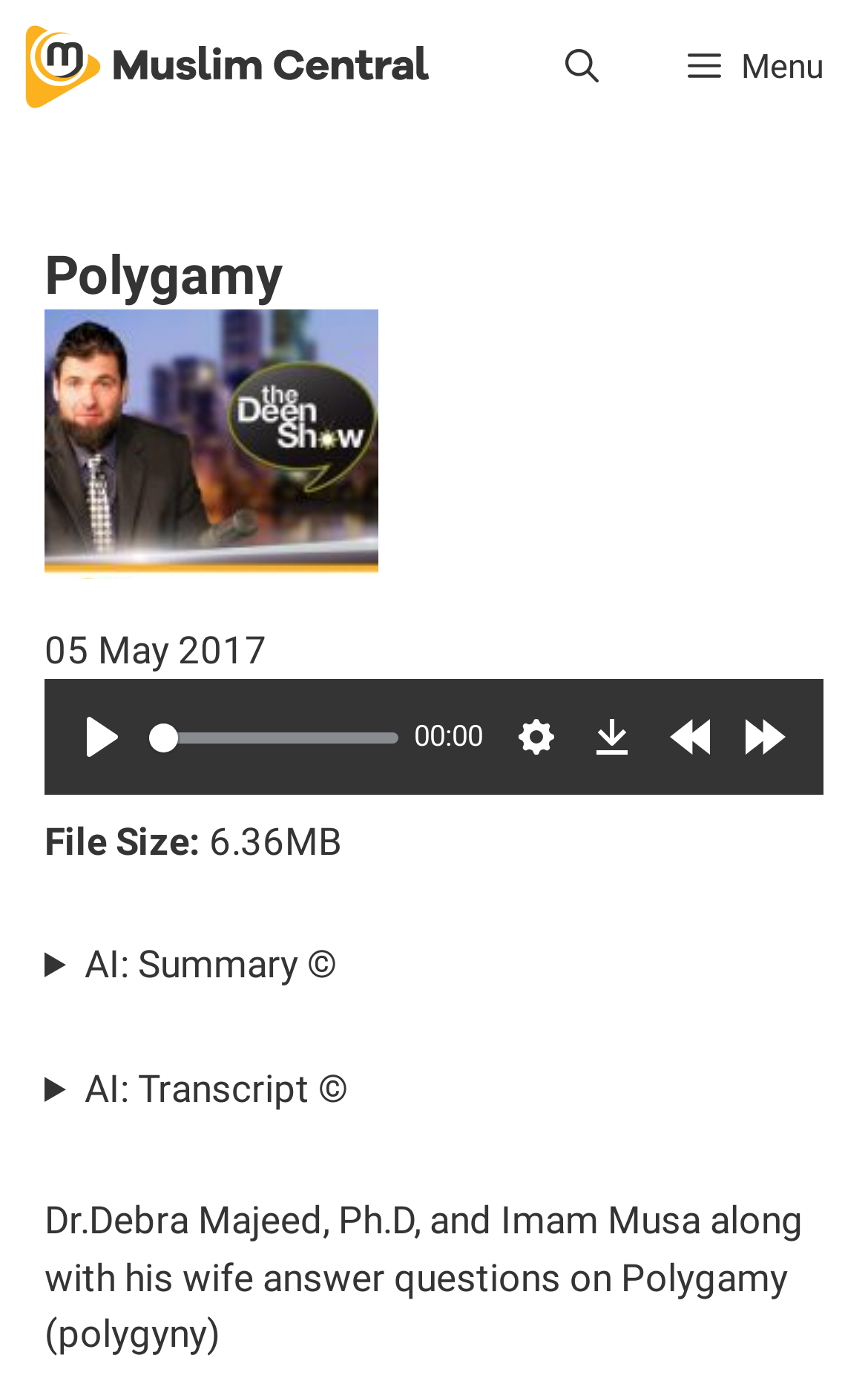Could you provide the bounding box coordinates for the portion of the screen to click to complete this instruction: "Open the search bar"?

[0.6, 0.0, 0.741, 0.097]